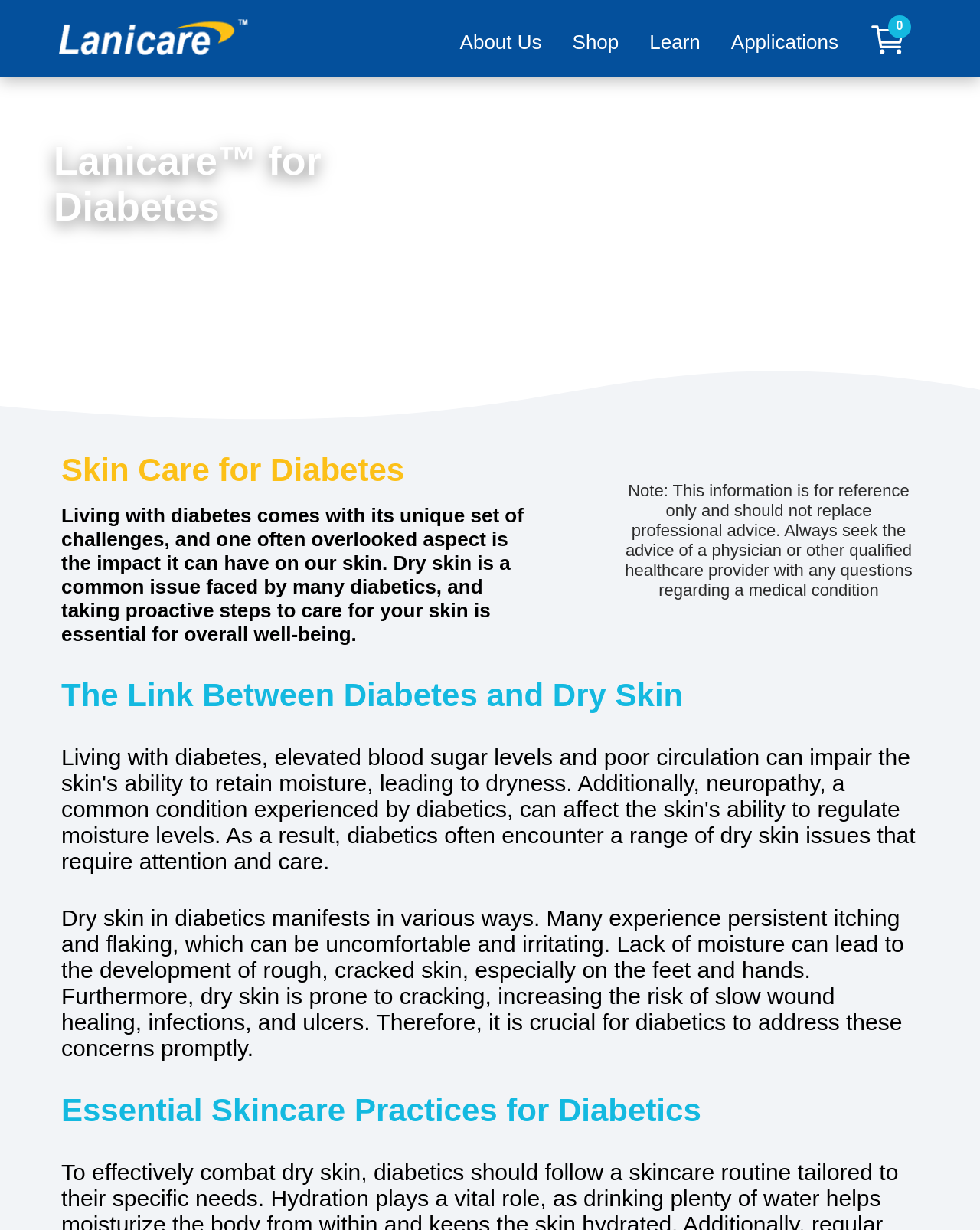Locate the UI element described by Shop in the provided webpage screenshot. Return the bounding box coordinates in the format (top-left x, top-left y, bottom-right x, bottom-right y), ensuring all values are between 0 and 1.

[0.568, 0.0, 0.647, 0.062]